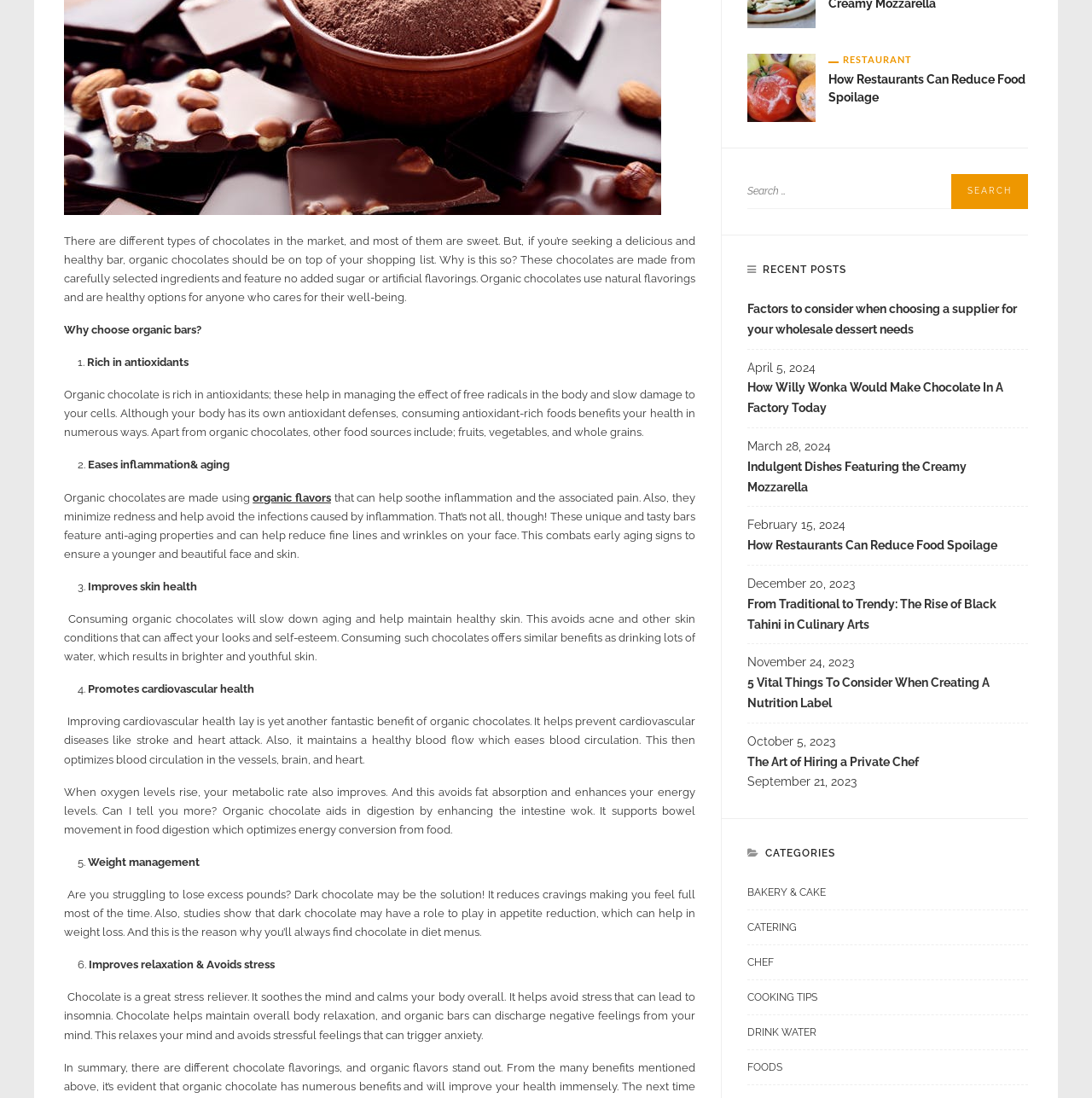Predict the bounding box of the UI element based on this description: "Foods".

[0.684, 0.964, 0.941, 0.988]